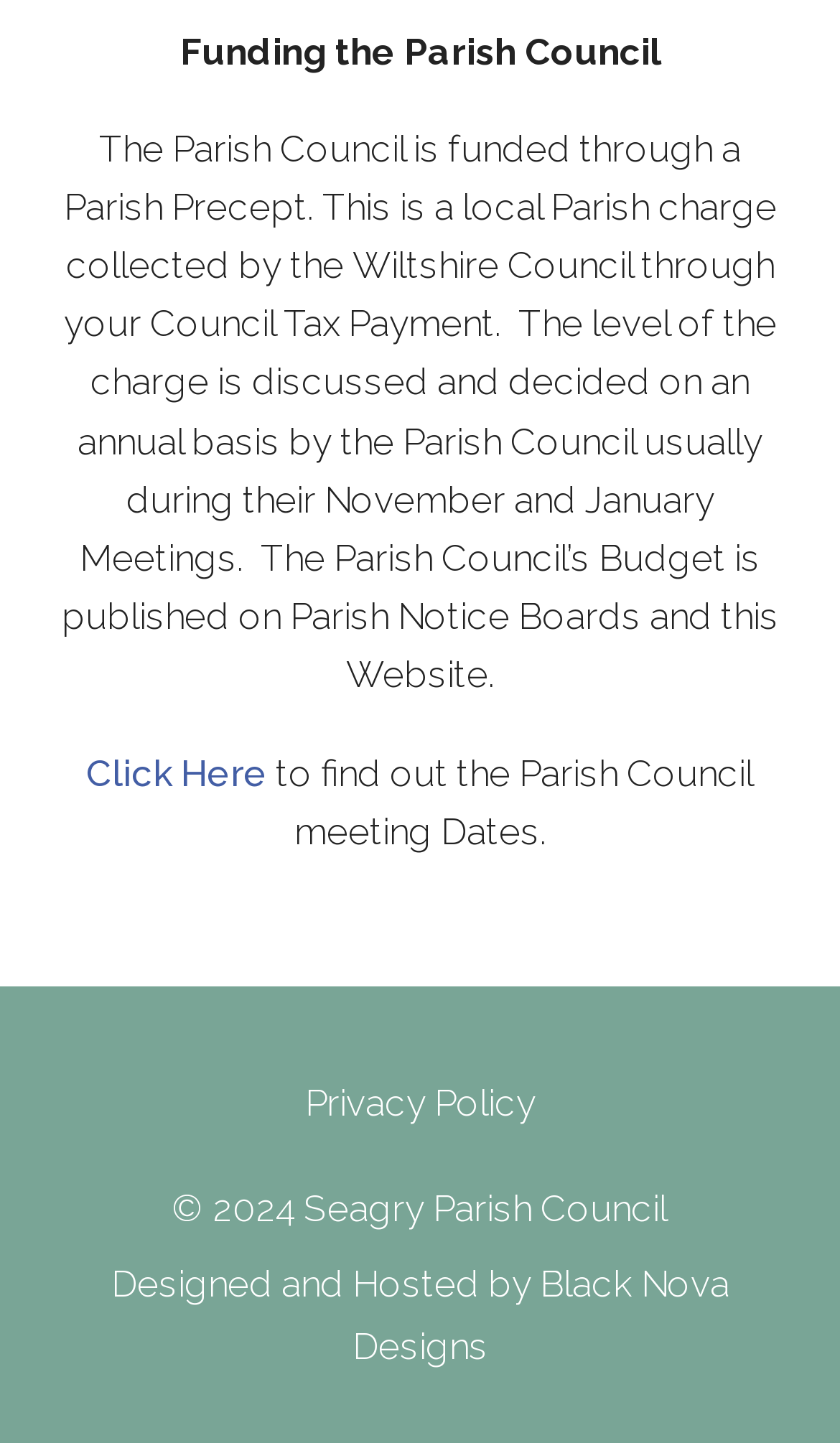Determine the bounding box coordinates for the UI element with the following description: "Black Nova Designs". The coordinates should be four float numbers between 0 and 1, represented as [left, top, right, bottom].

[0.419, 0.874, 0.868, 0.947]